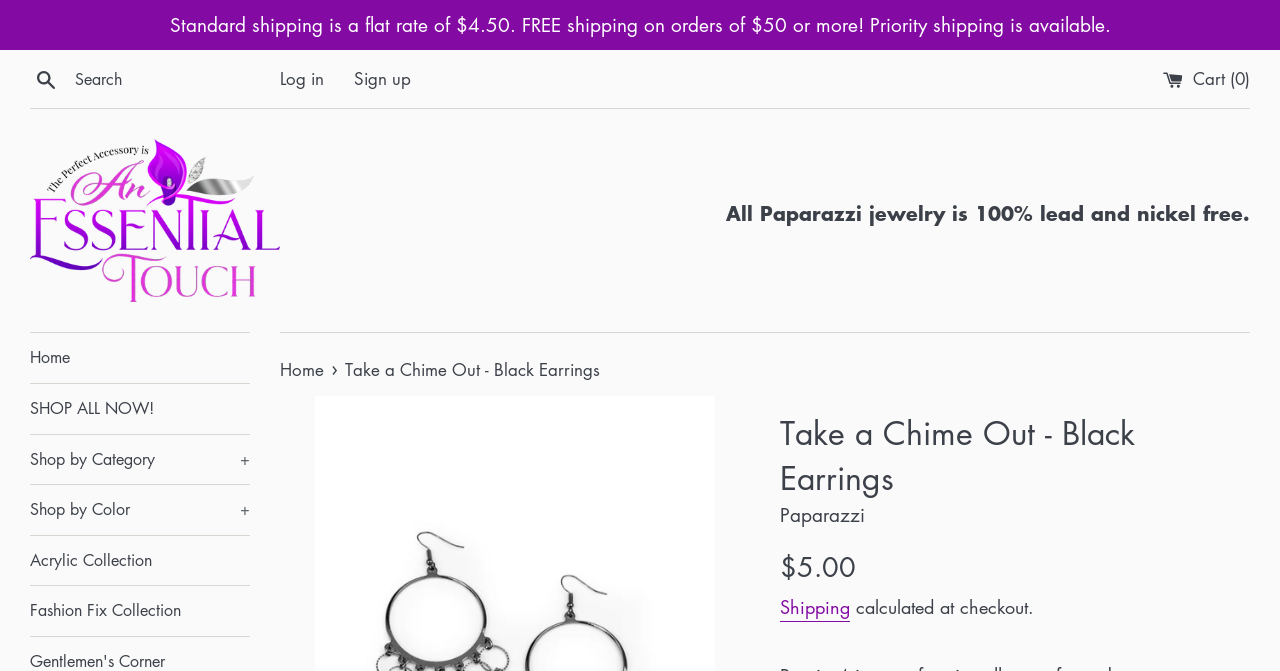What is the material of the Paparazzi jewelry?
From the screenshot, supply a one-word or short-phrase answer.

Lead and nickel free